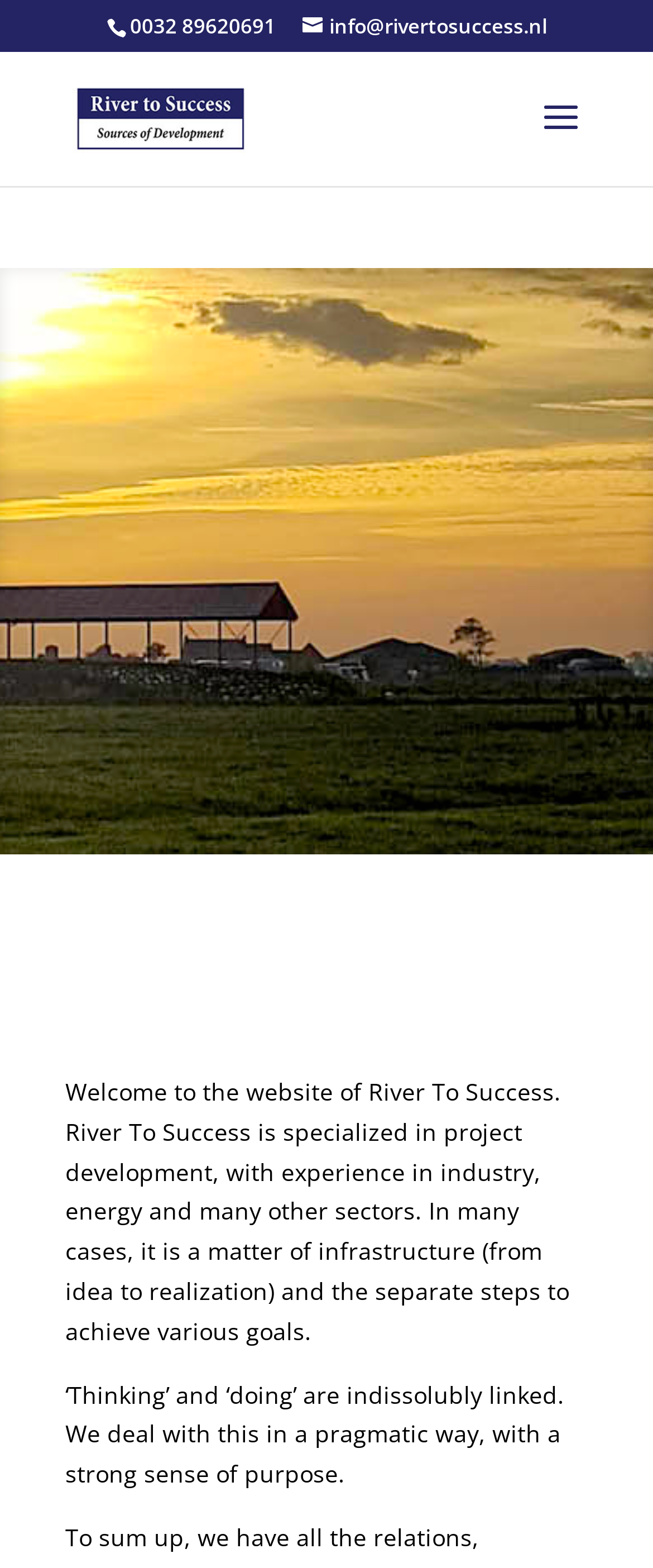What is the phone number provided on the webpage?
Look at the image and answer with only one word or phrase.

0032 89620691